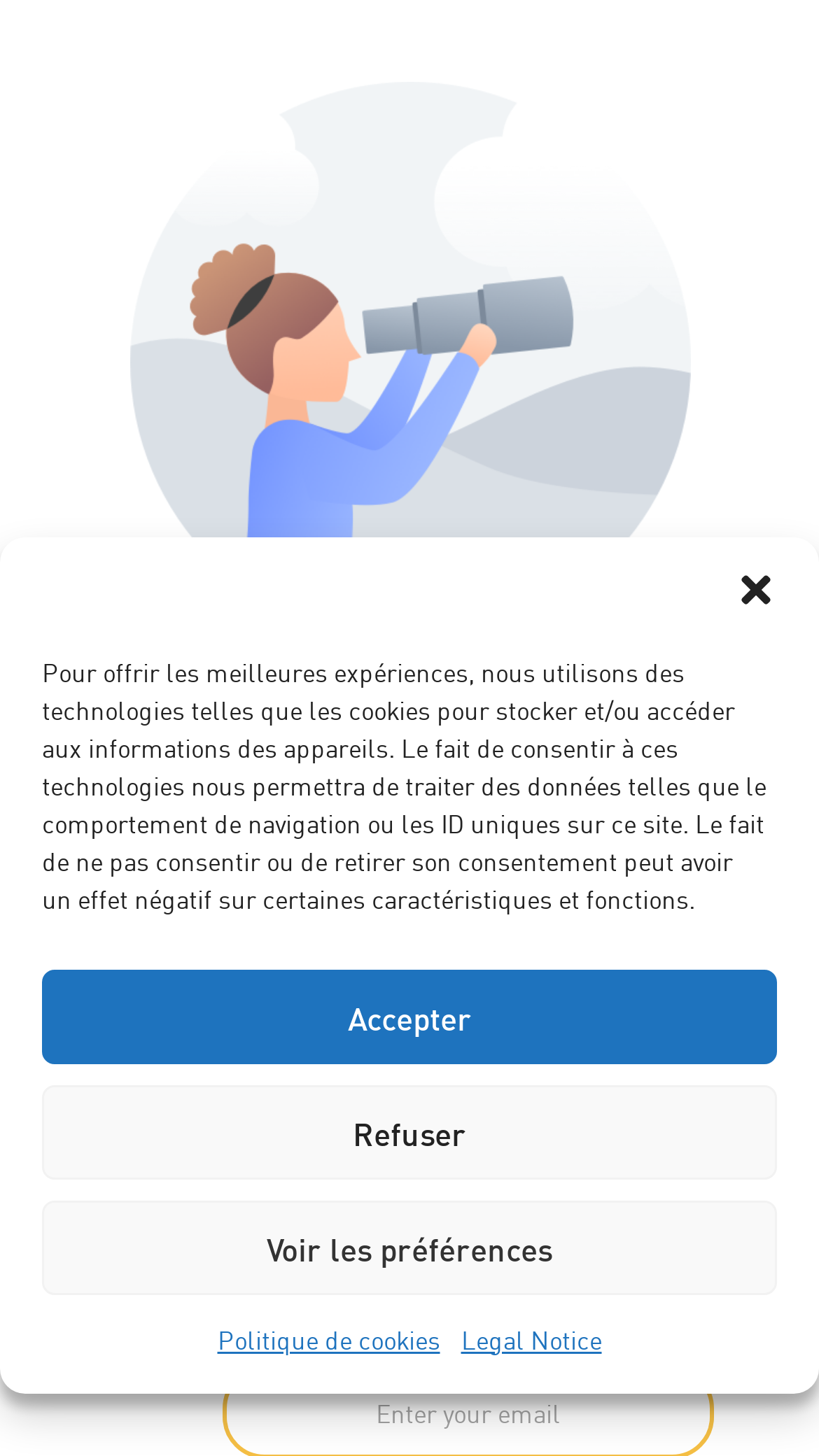Deliver a detailed narrative of the webpage's visual and textual elements.

The webpage displays a "Page not found" error message, with an image representing the error at the top center of the page. Below the image, there is a heading "Error 404" followed by a paragraph of text stating "We can’t seem to find the page you’re looking for." 

On the top right corner of the page, there is a dialog box titled "Gérer le consentement" (Manage Consent) with a close button at the top right corner of the dialog. Inside the dialog, there is a block of text explaining the use of cookies and technologies to store and access device information. Below the text, there are three buttons: "Accepter" (Accept), "Refuser" (Refuse), and "Voir les préférences" (See Preferences). Additionally, there are two links at the bottom of the dialog: "Politique de cookies" (Cookie Policy) and "Legal Notice".

At the bottom center of the page, there is a link "Go back to homepage". Above this link, there is a heading "NEWSLETTER" which seems to be a separate section.